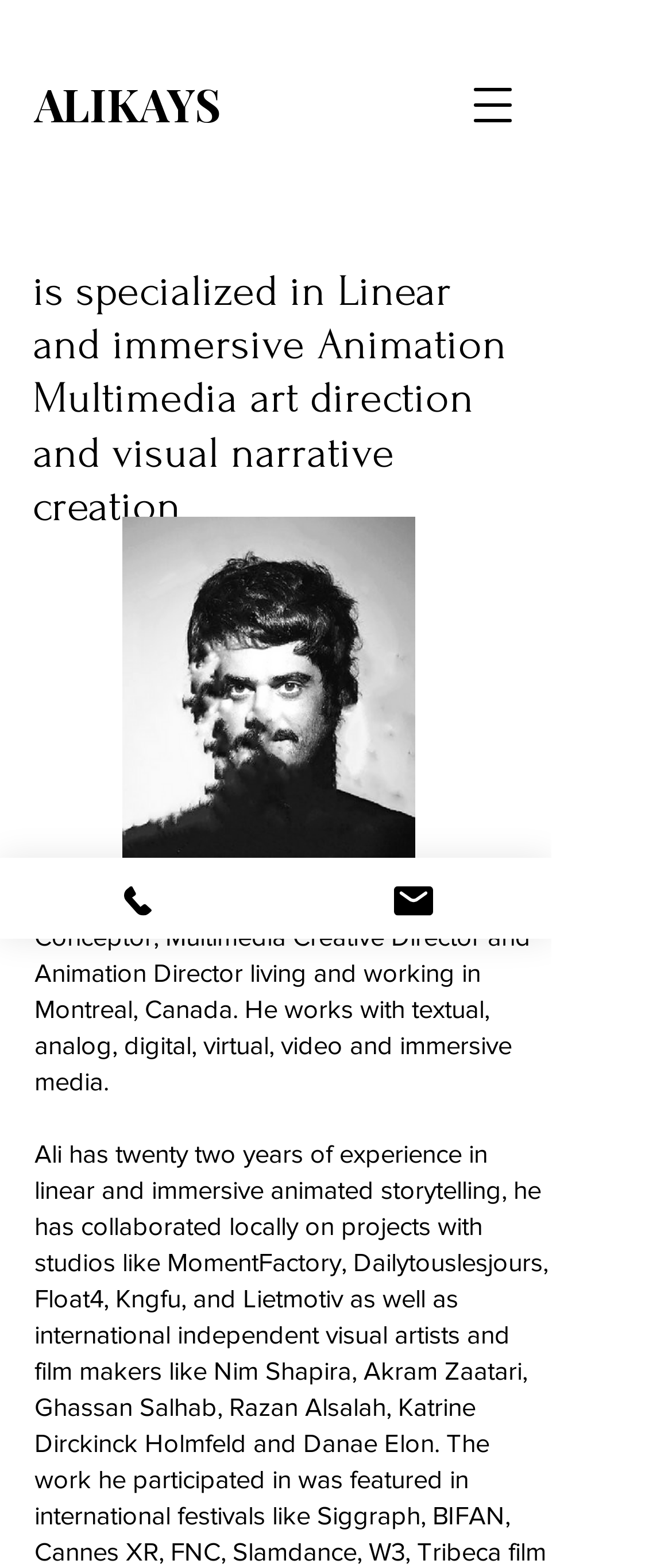Identify and provide the bounding box coordinates of the UI element described: "parent_node: ALIKAYS aria-label="Open navigation menu"". The coordinates should be formatted as [left, top, right, bottom], with each number being a float between 0 and 1.

[0.669, 0.04, 0.797, 0.094]